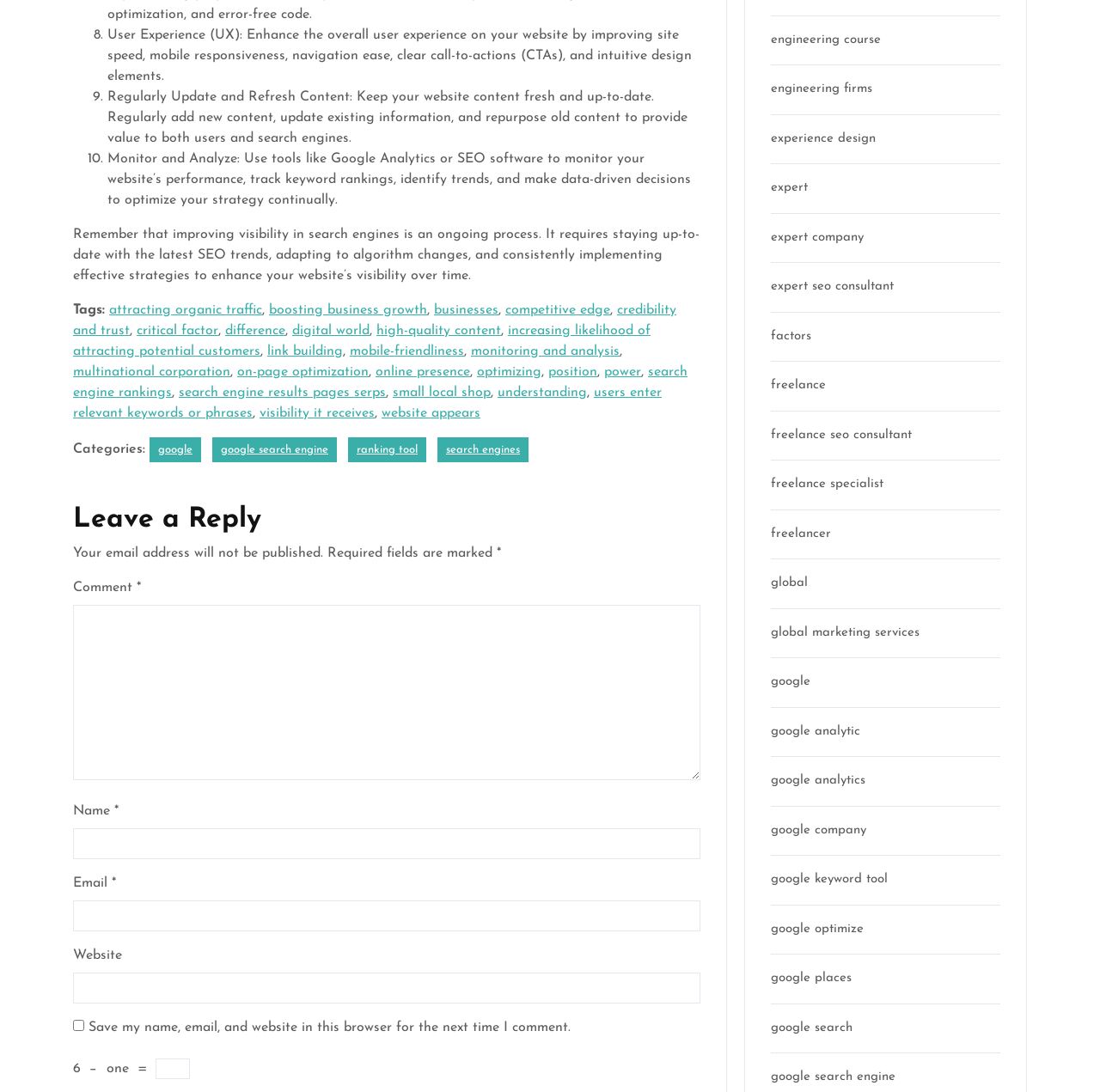Locate the bounding box coordinates of the clickable region necessary to complete the following instruction: "Click on the link 'google'". Provide the coordinates in the format of four float numbers between 0 and 1, i.e., [left, top, right, bottom].

[0.136, 0.4, 0.183, 0.423]